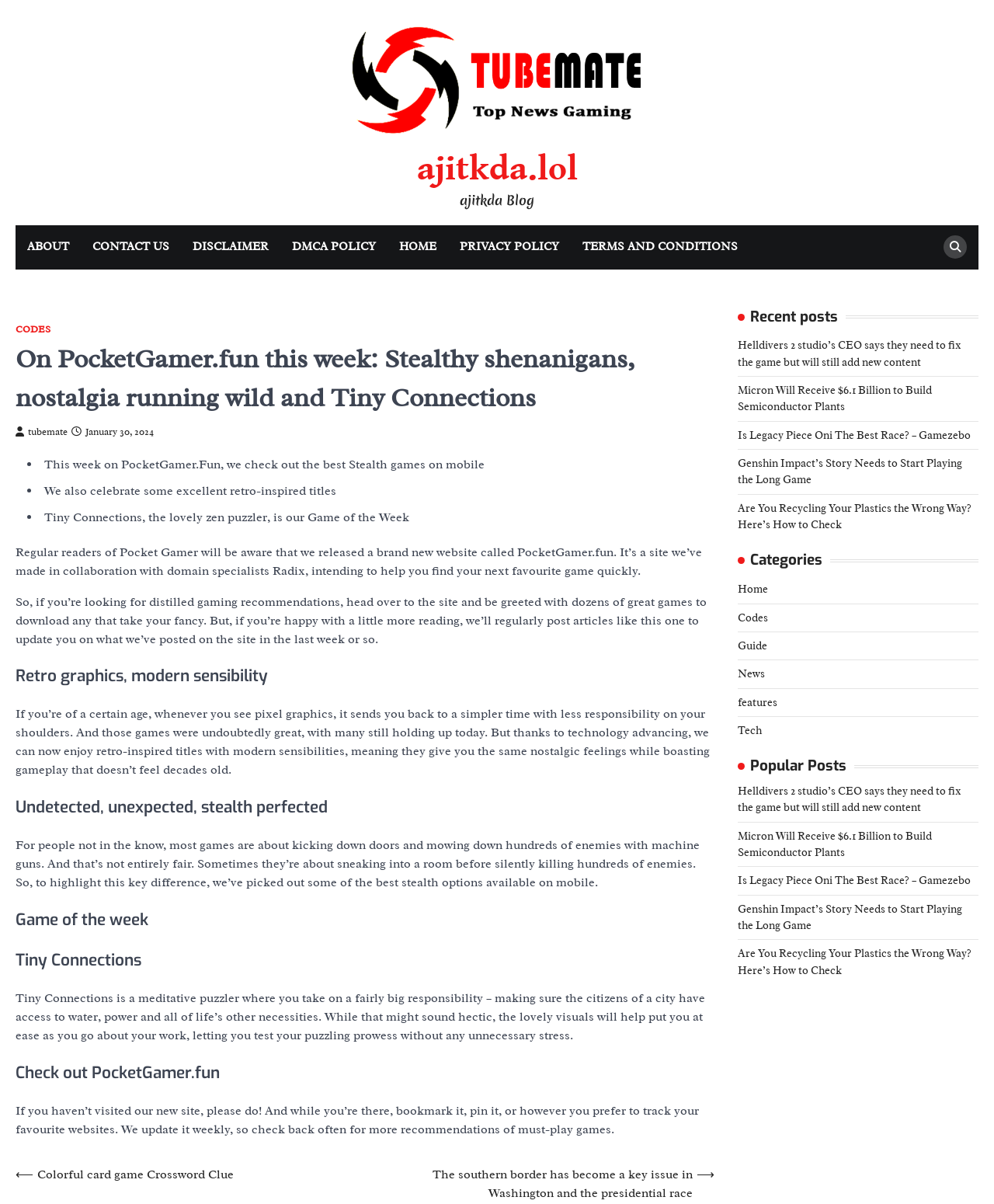Find the bounding box coordinates for the element that must be clicked to complete the instruction: "visit 2017 archives". The coordinates should be four float numbers between 0 and 1, indicated as [left, top, right, bottom].

None